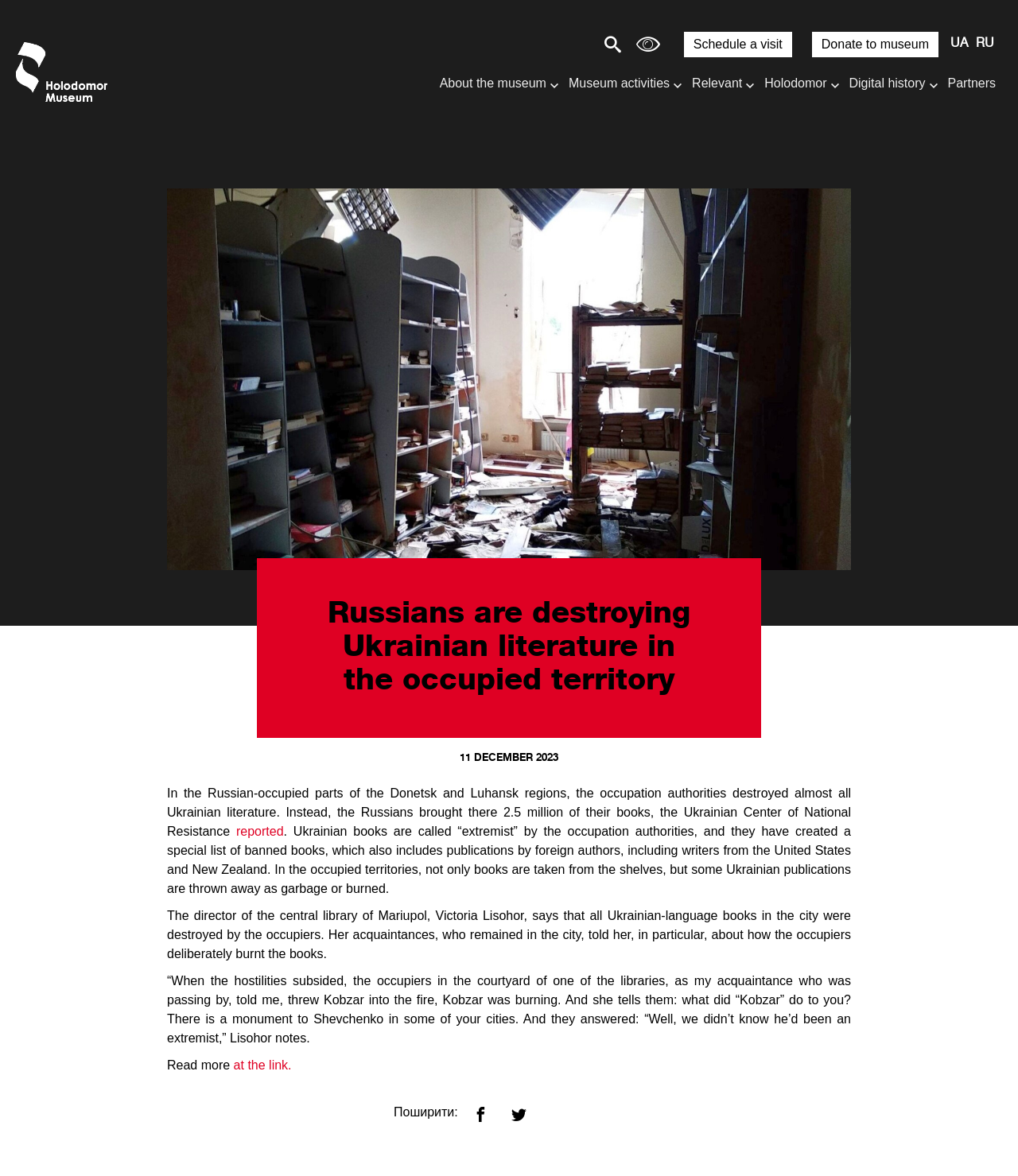Determine the bounding box coordinates (top-left x, top-left y, bottom-right x, bottom-right y) of the UI element described in the following text: Schedule a visit

[0.672, 0.027, 0.778, 0.048]